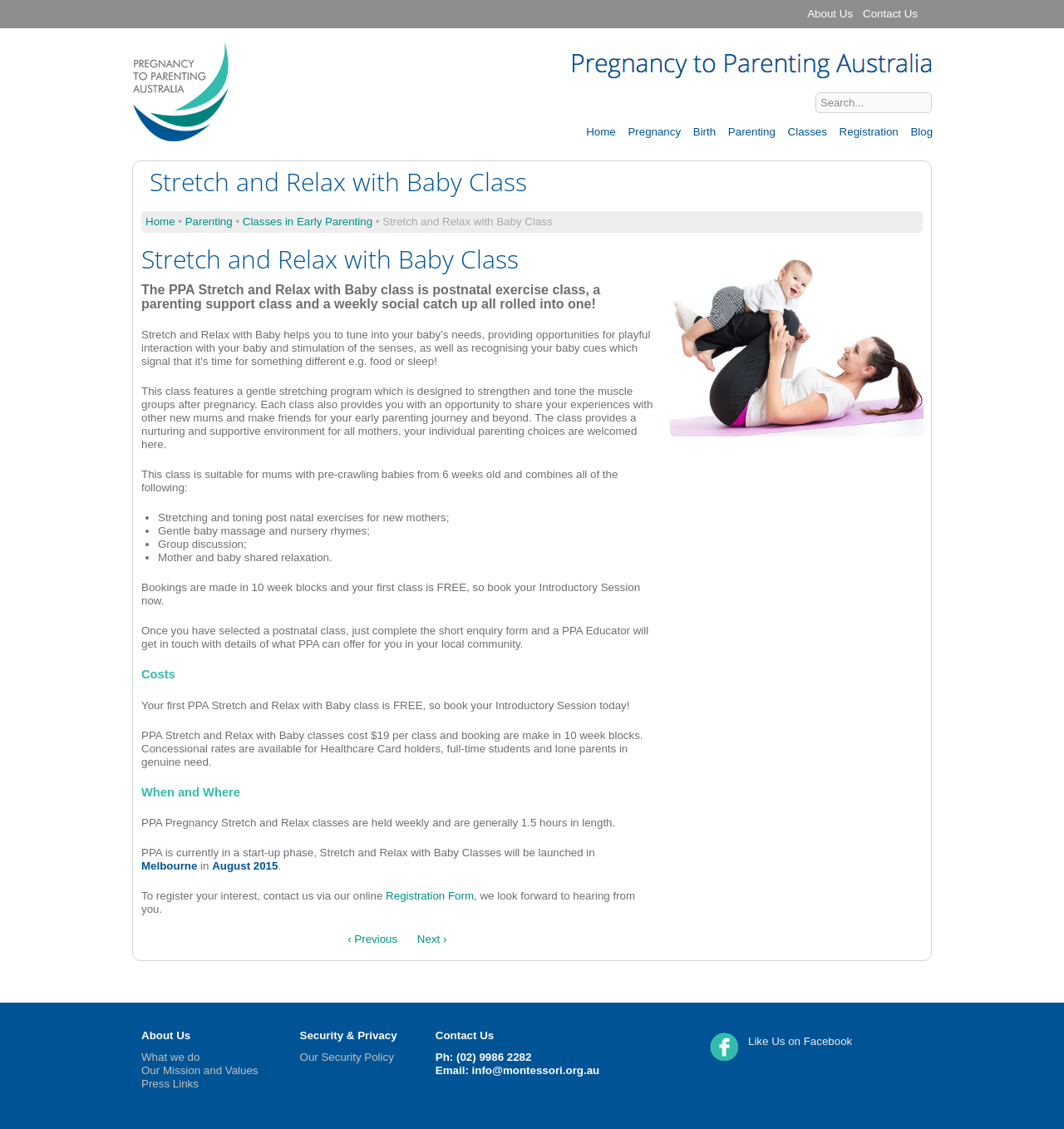Please identify the bounding box coordinates of the area that needs to be clicked to follow this instruction: "Search for a topic".

[0.766, 0.082, 0.876, 0.1]